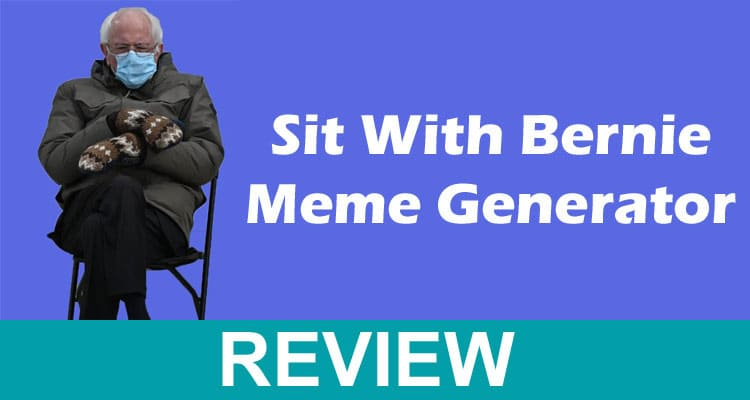What is the figure in the image wearing? Please answer the question using a single word or phrase based on the image.

Mask and mittens